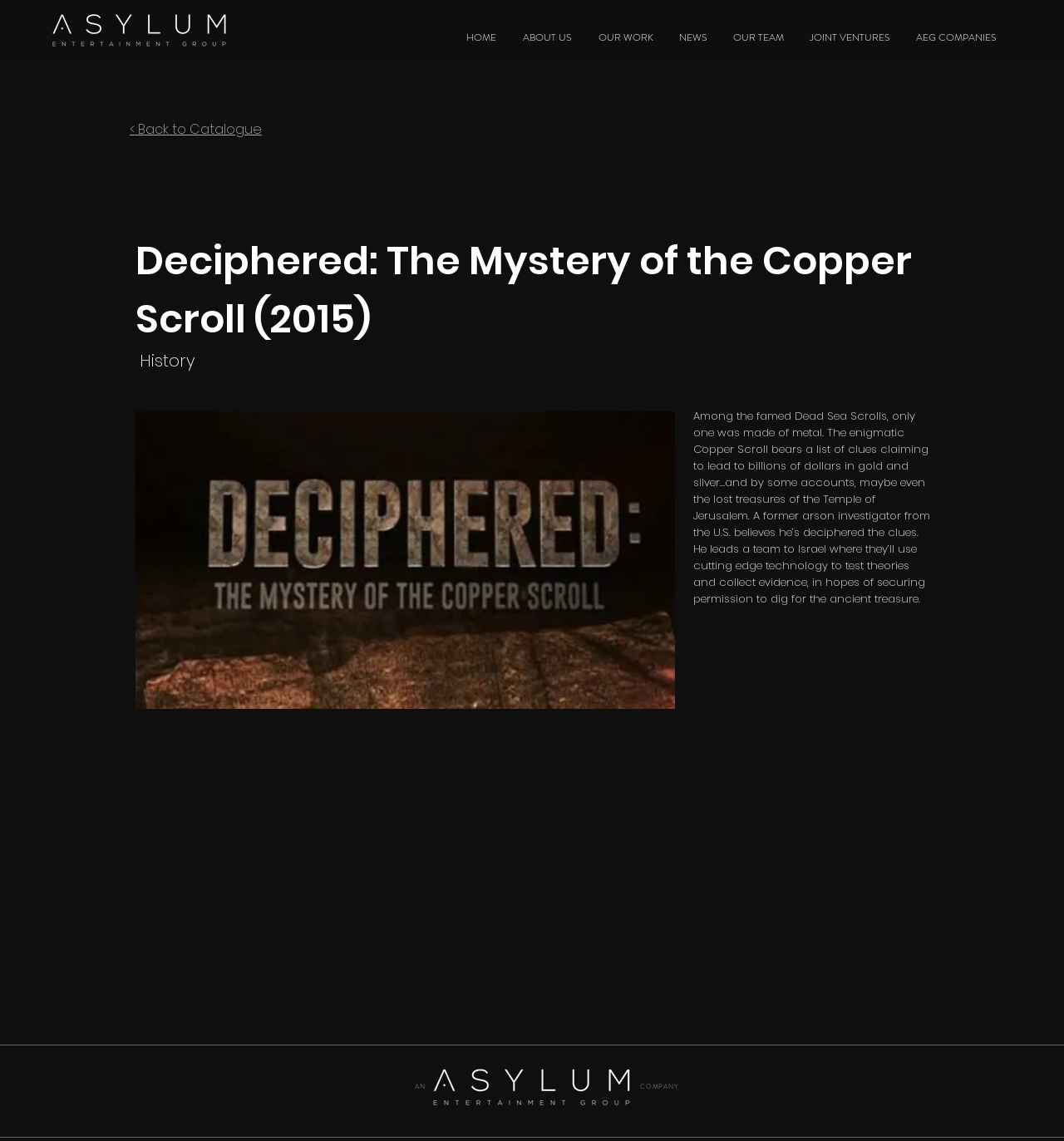Using the information in the image, could you please answer the following question in detail:
What is the team led by the former arson investigator trying to do?

According to the webpage, the team led by the former arson investigator is trying to test theories and collect evidence in hopes of securing permission to dig for the ancient treasure.